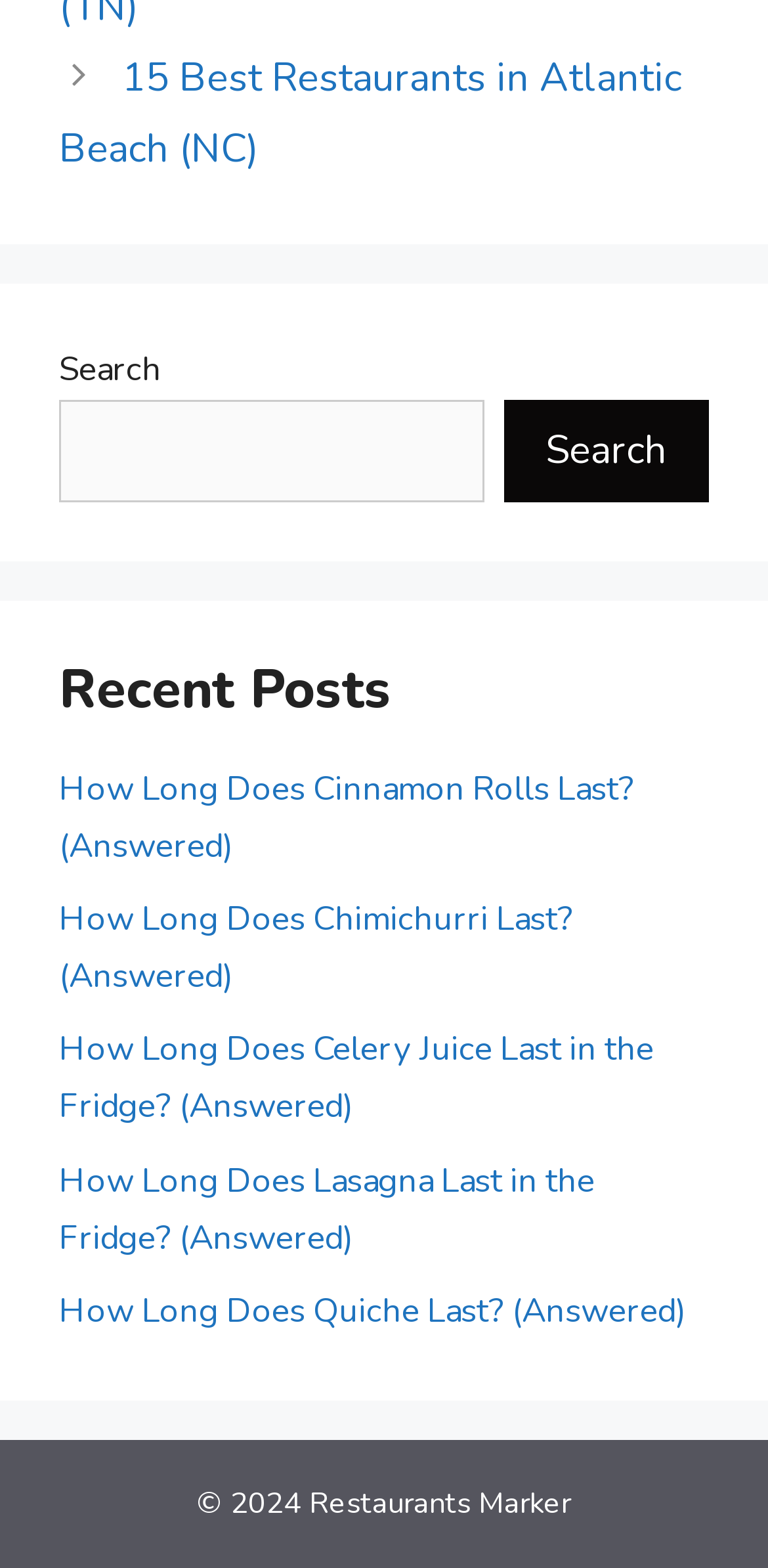Determine the bounding box coordinates of the clickable element necessary to fulfill the instruction: "Search for a term". Provide the coordinates as four float numbers within the 0 to 1 range, i.e., [left, top, right, bottom].

[0.077, 0.254, 0.631, 0.32]